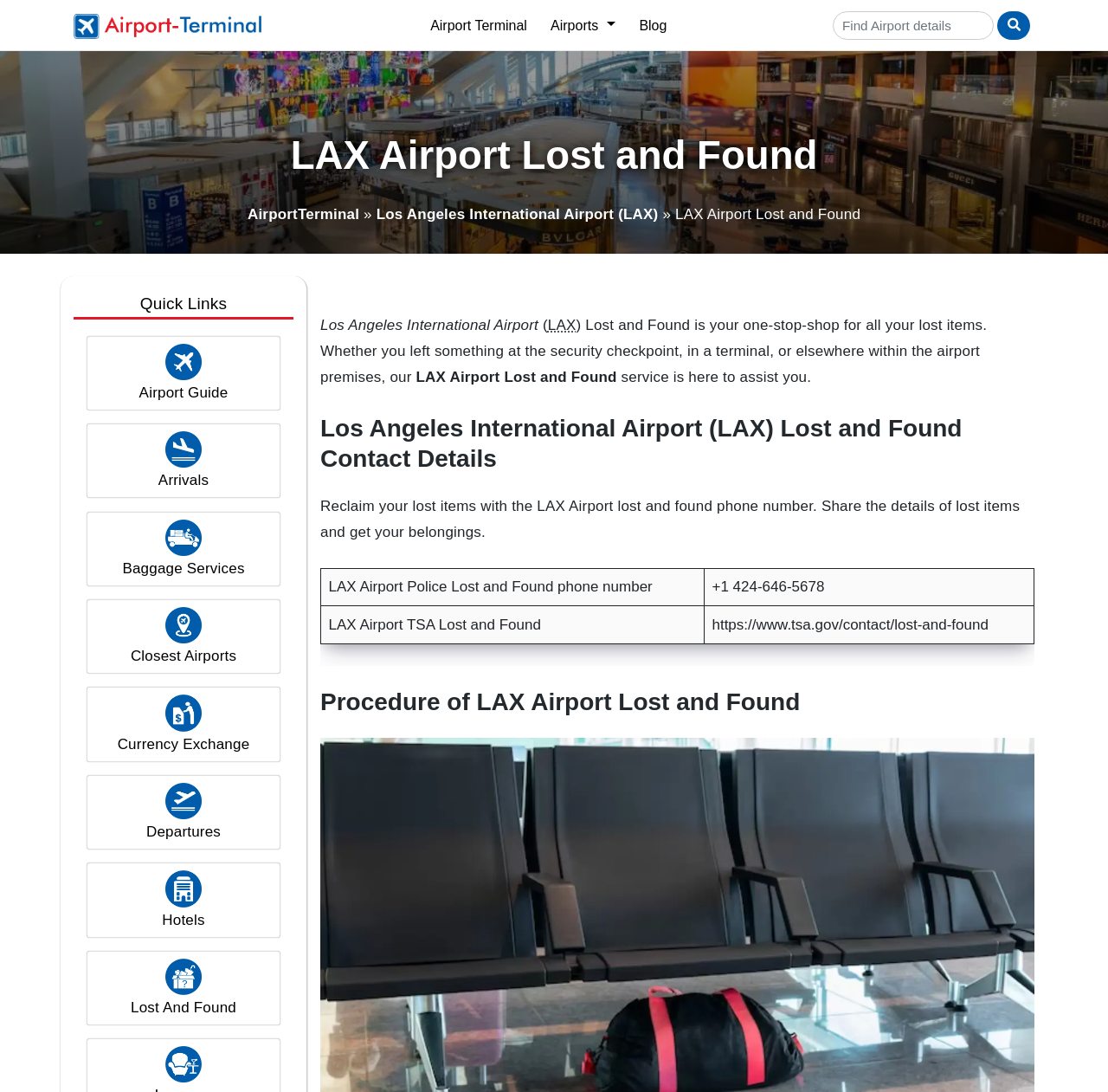Specify the bounding box coordinates for the region that must be clicked to perform the given instruction: "Contact LAX Airport Lost and Found".

[0.289, 0.52, 0.636, 0.555]